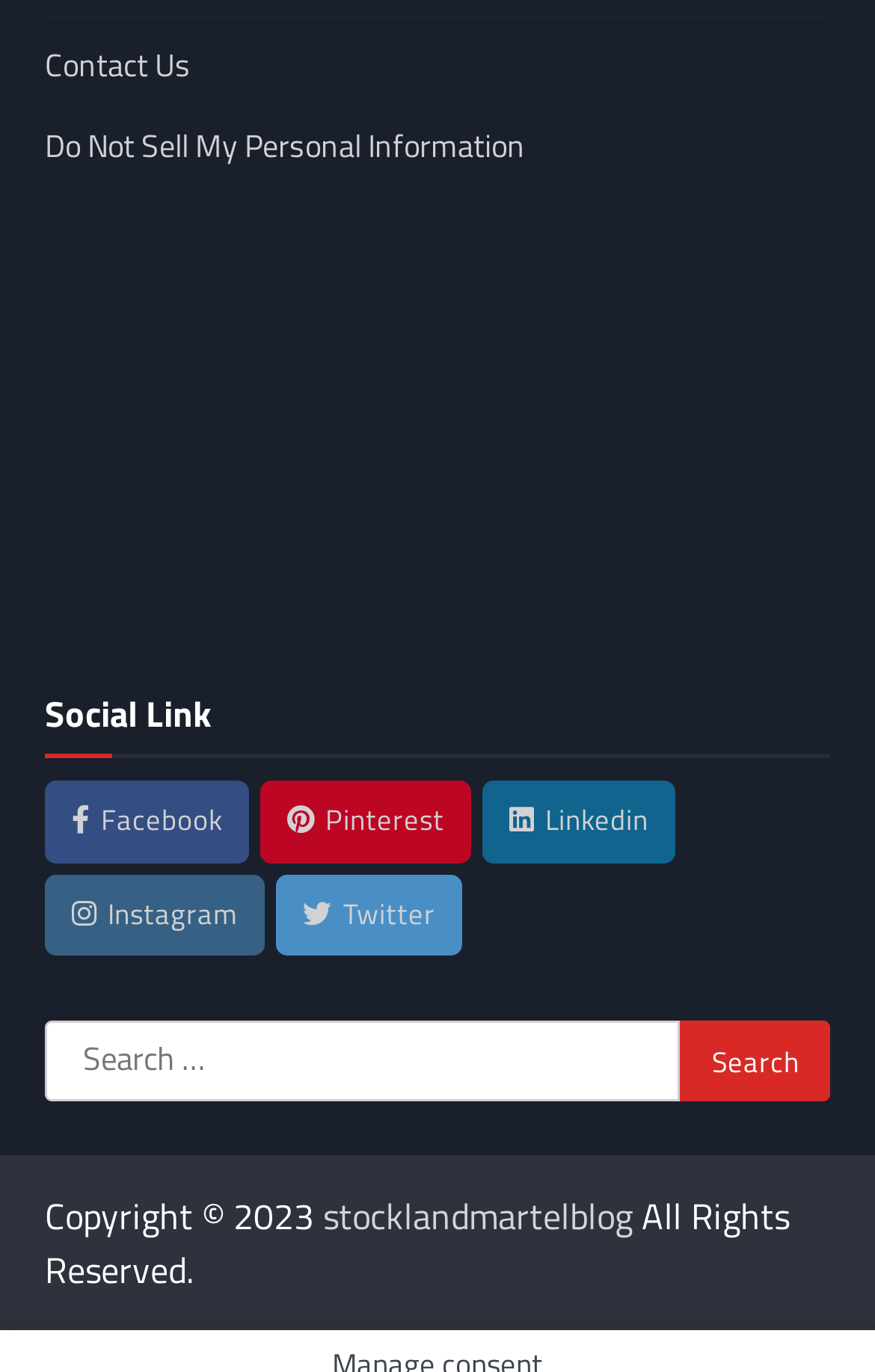Provide the bounding box coordinates of the area you need to click to execute the following instruction: "Click the Facebook link".

None